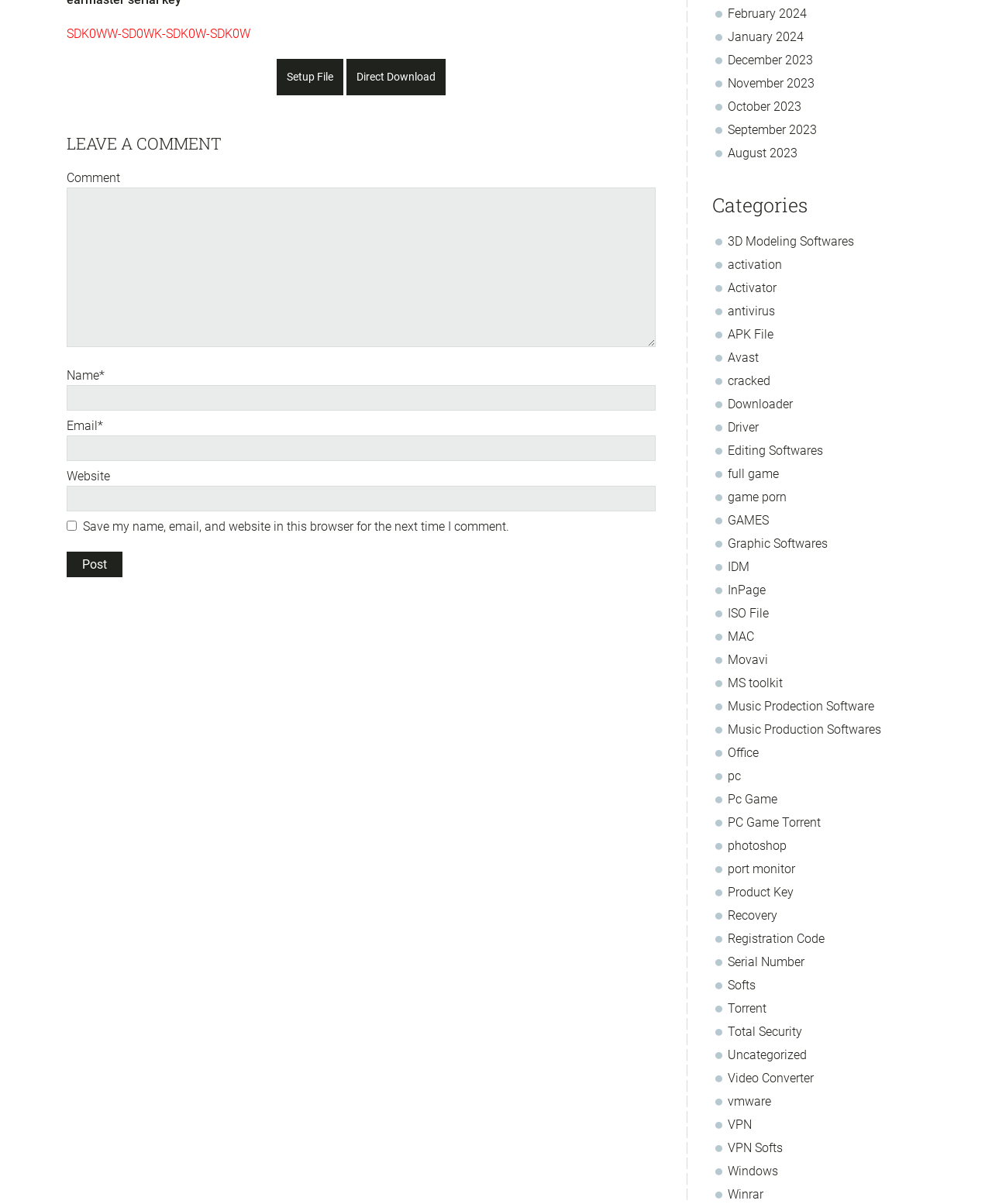Respond with a single word or short phrase to the following question: 
What type of content is available for download on the webpage?

Software and games